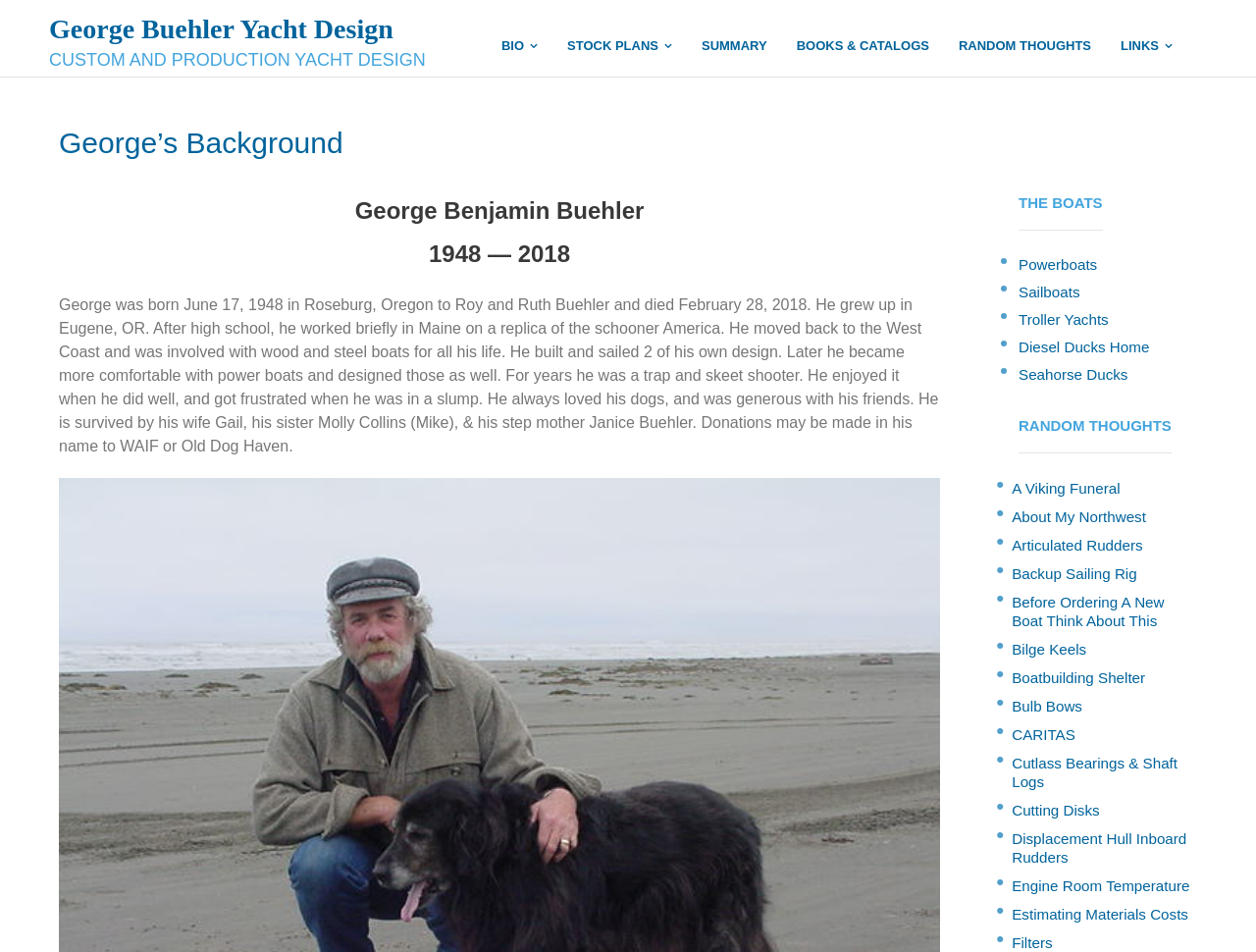Please specify the bounding box coordinates of the region to click in order to perform the following instruction: "Read about George’s Background".

[0.039, 0.113, 0.32, 0.189]